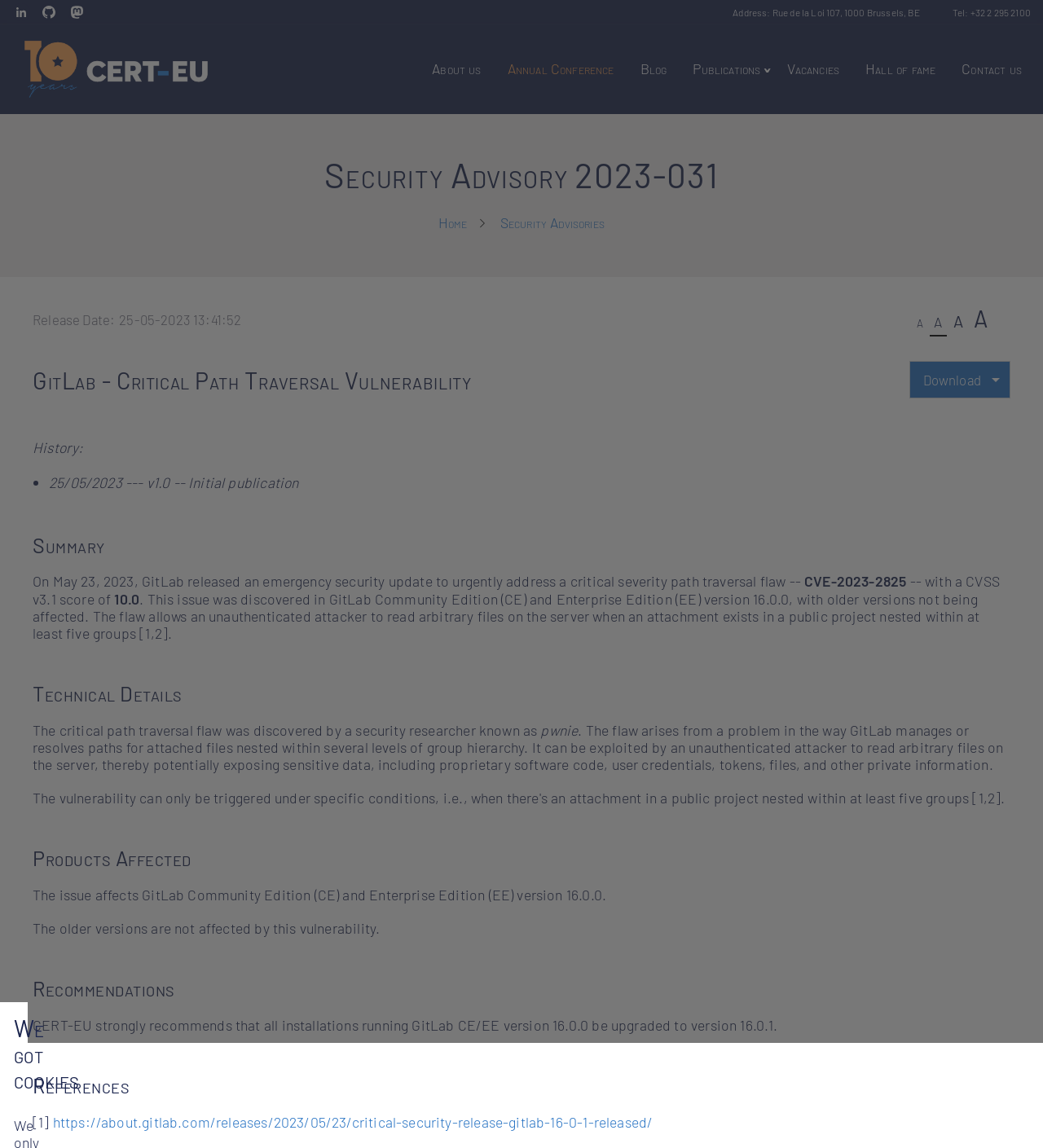Utilize the details in the image to give a detailed response to the question: What is the recommended action for GitLab CE/EE version 16.0.0?

I found the recommended action by reading the text that mentions 'CERT-EU strongly recommends' and then finding the corresponding action, which is to 'upgrade to version 16.0.1', located in the 'Recommendations' section.